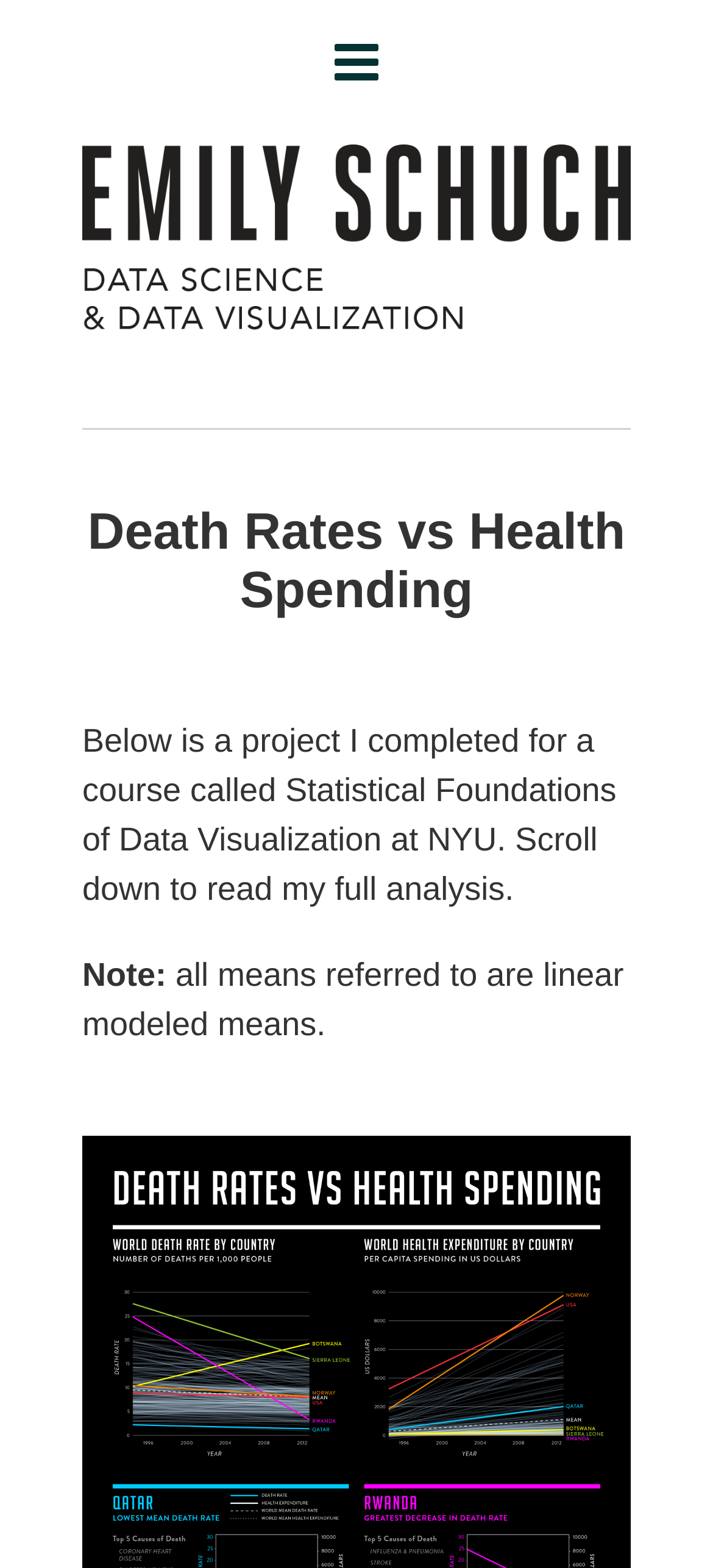For the given element description title="EMILY SCHUCH", determine the bounding box coordinates of the UI element. The coordinates should follow the format (top-left x, top-left y, bottom-right x, bottom-right y) and be within the range of 0 to 1.

[0.115, 0.194, 0.885, 0.226]